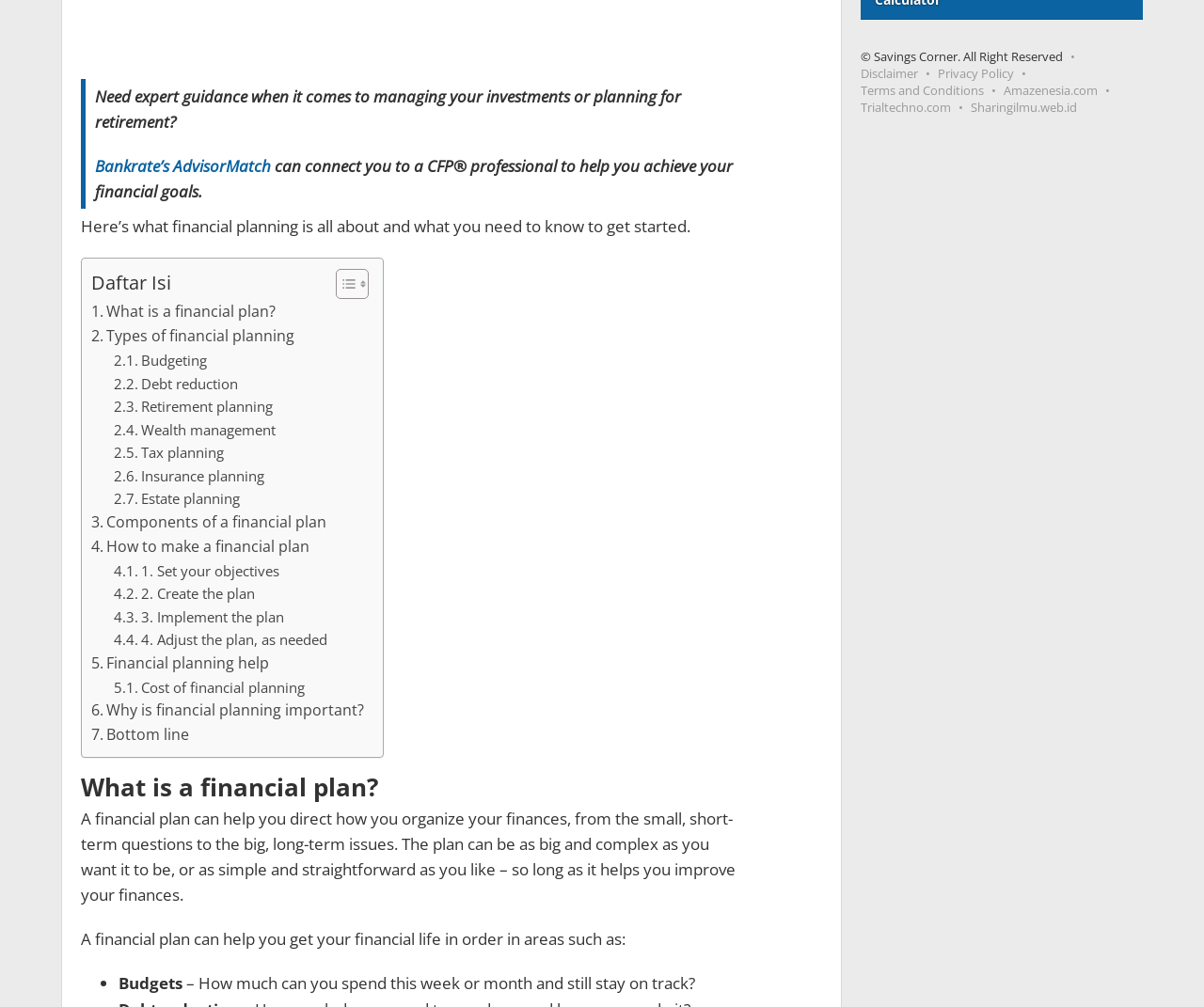Utilize the details in the image to give a detailed response to the question: What is the name of the website that provides financial planning information?

The webpage's footer section displays the copyright information, which mentions 'Savings Corner. All Right Reserved', indicating that Savings Corner is the name of the website that provides financial planning information.